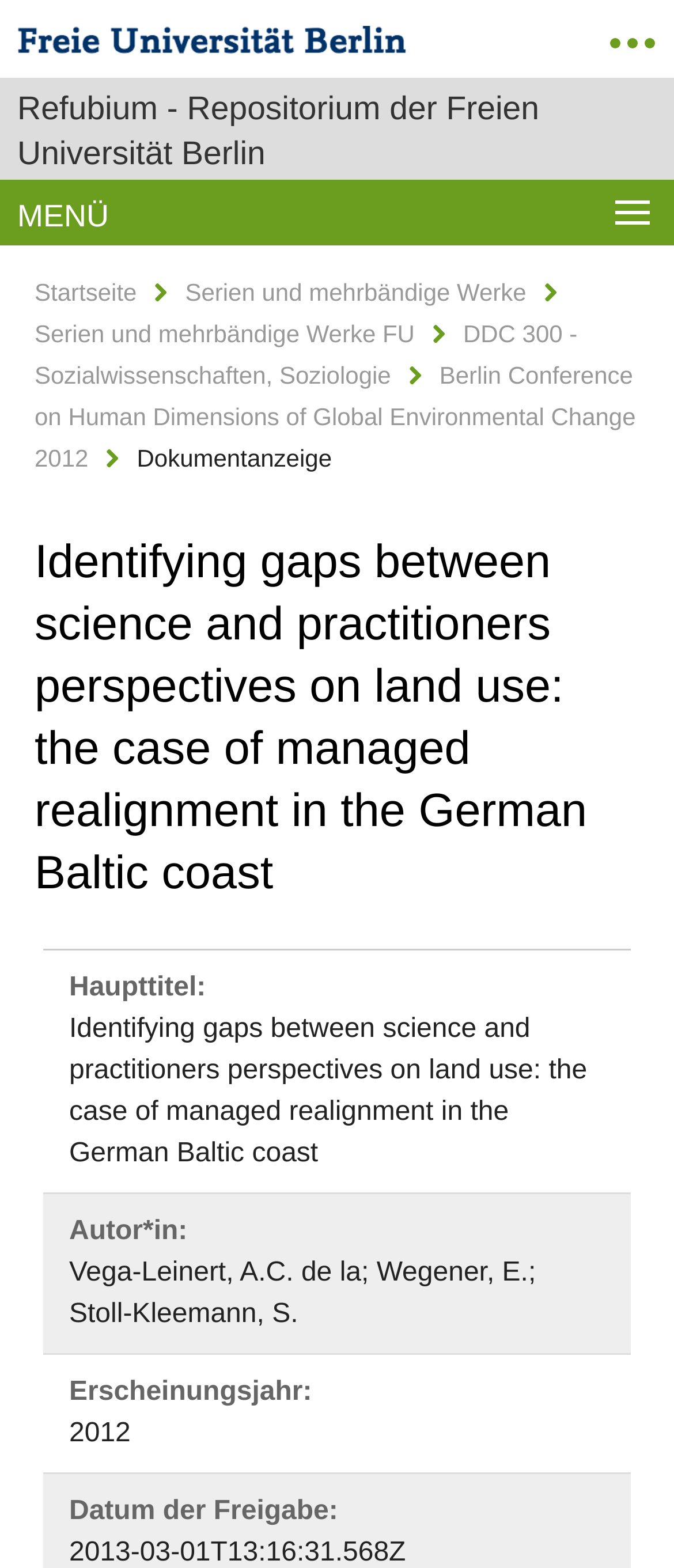Please identify the primary heading of the webpage and give its text content.

Identifying gaps between science and practitioners perspectives on land use: the case of managed realignment in the German Baltic coast